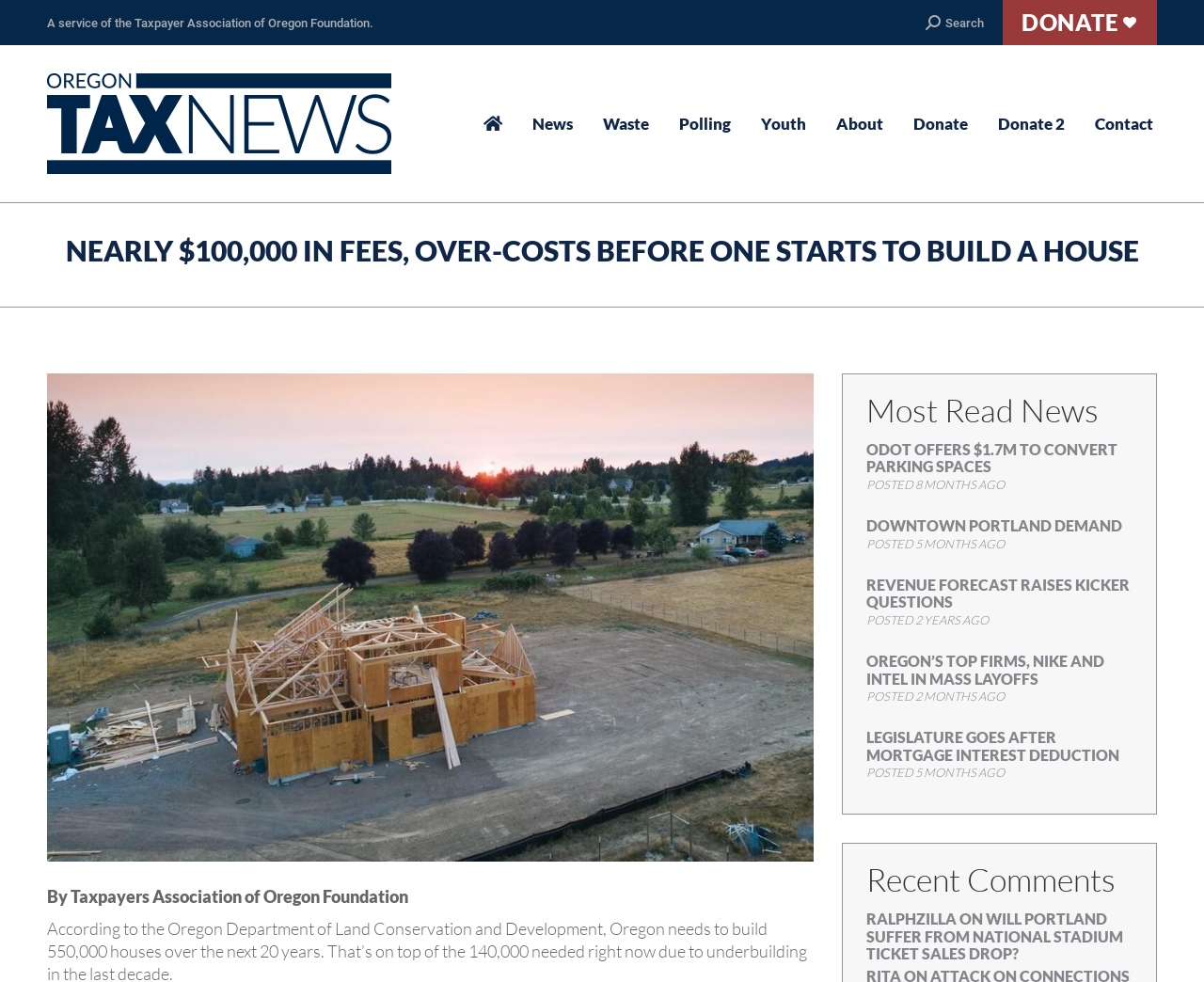Locate the bounding box coordinates of the area to click to fulfill this instruction: "Contact us". The bounding box should be presented as four float numbers between 0 and 1, in the order [left, top, right, bottom].

None